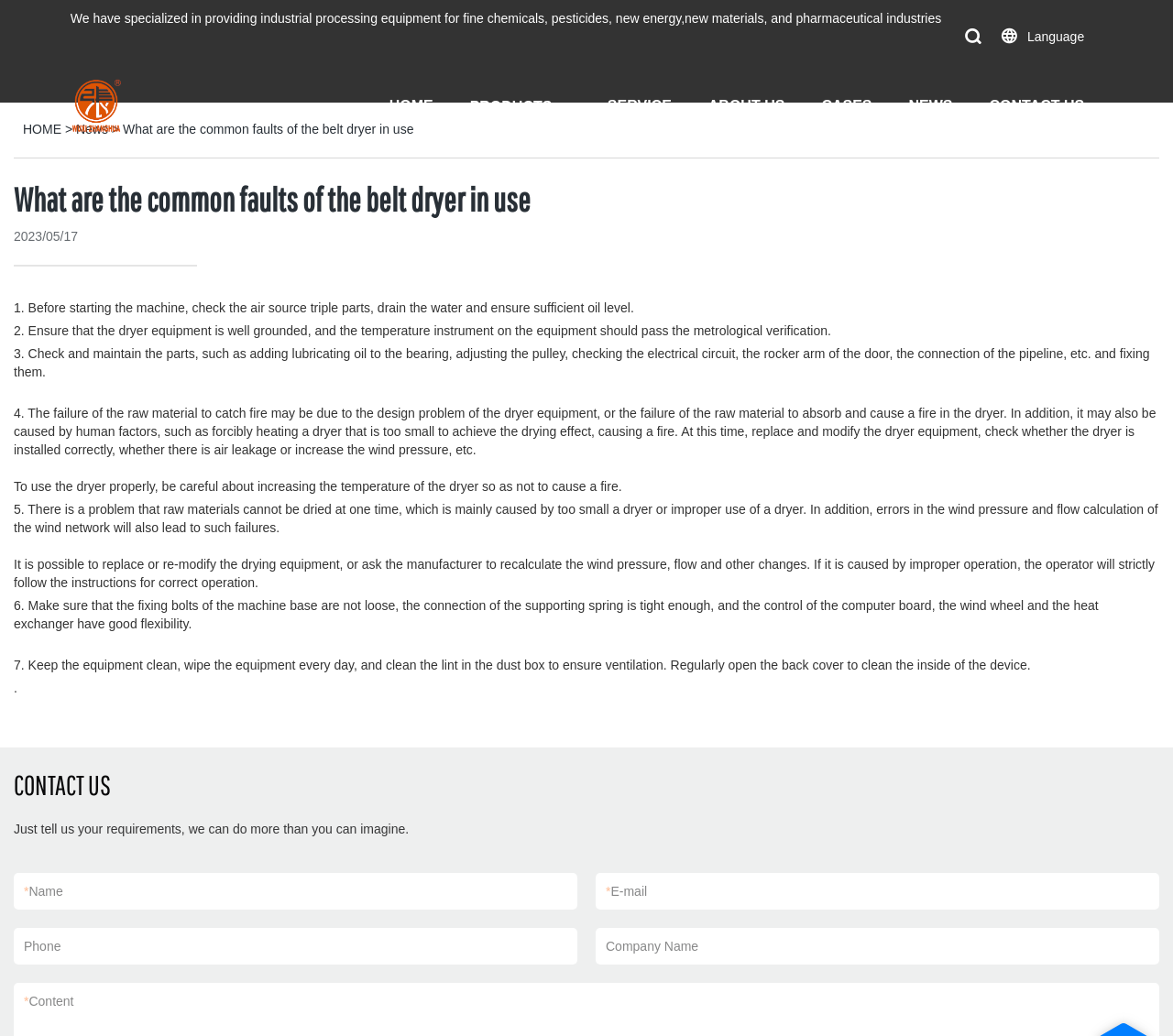Please mark the bounding box coordinates of the area that should be clicked to carry out the instruction: "Click the 'CONTACT US' link".

[0.843, 0.091, 0.924, 0.113]